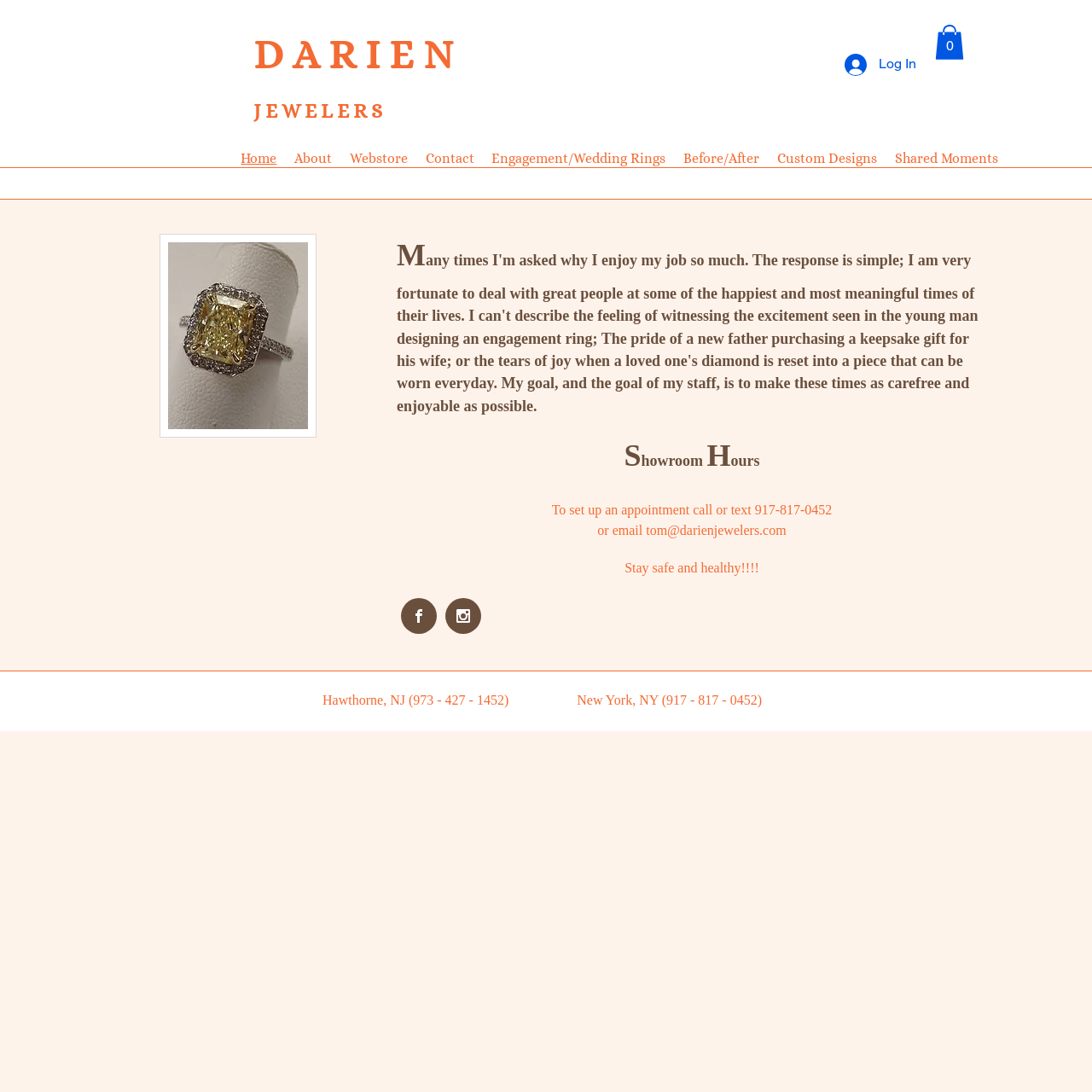What is the email address to contact the store?
Examine the webpage screenshot and provide an in-depth answer to the question.

The email address to contact the store can be found in the link element labeled 'tom@darienjewelers.com'.